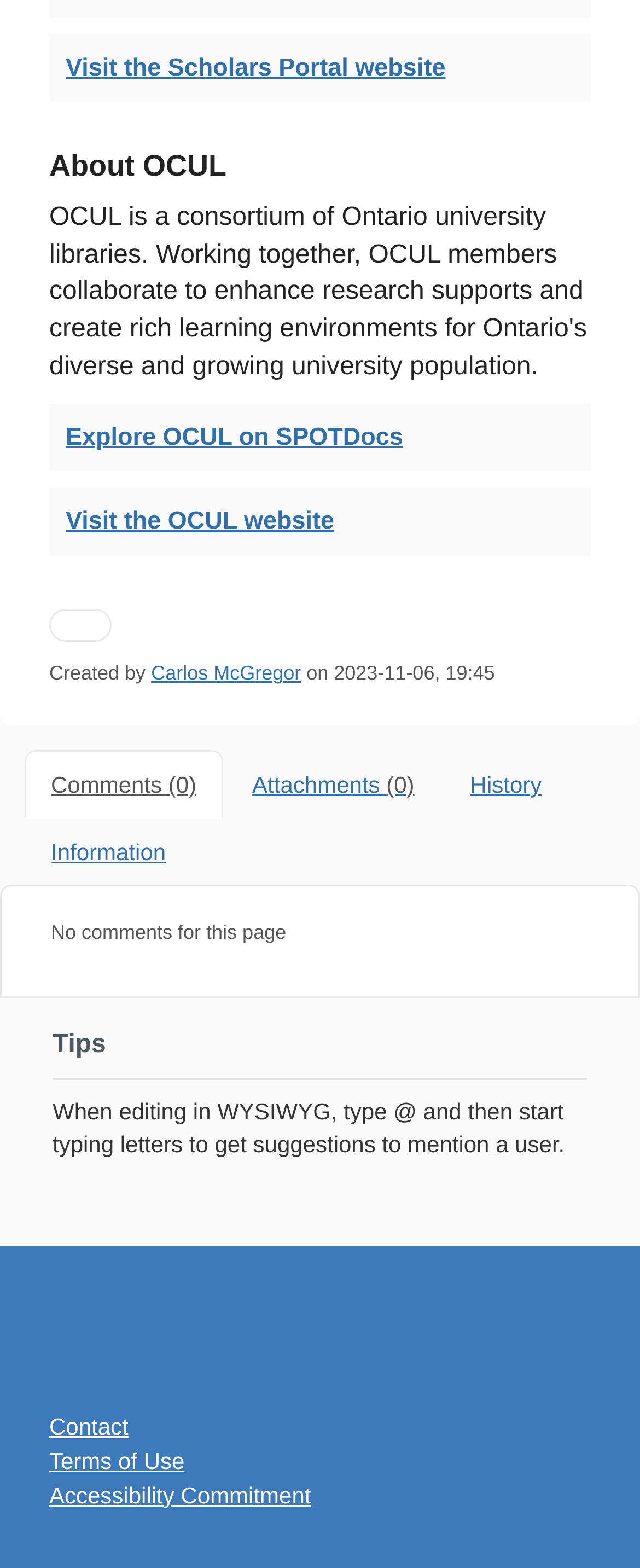Locate the bounding box coordinates of the clickable region to complete the following instruction: "Explore OCUL on SPOTDocs."

[0.077, 0.258, 0.923, 0.301]